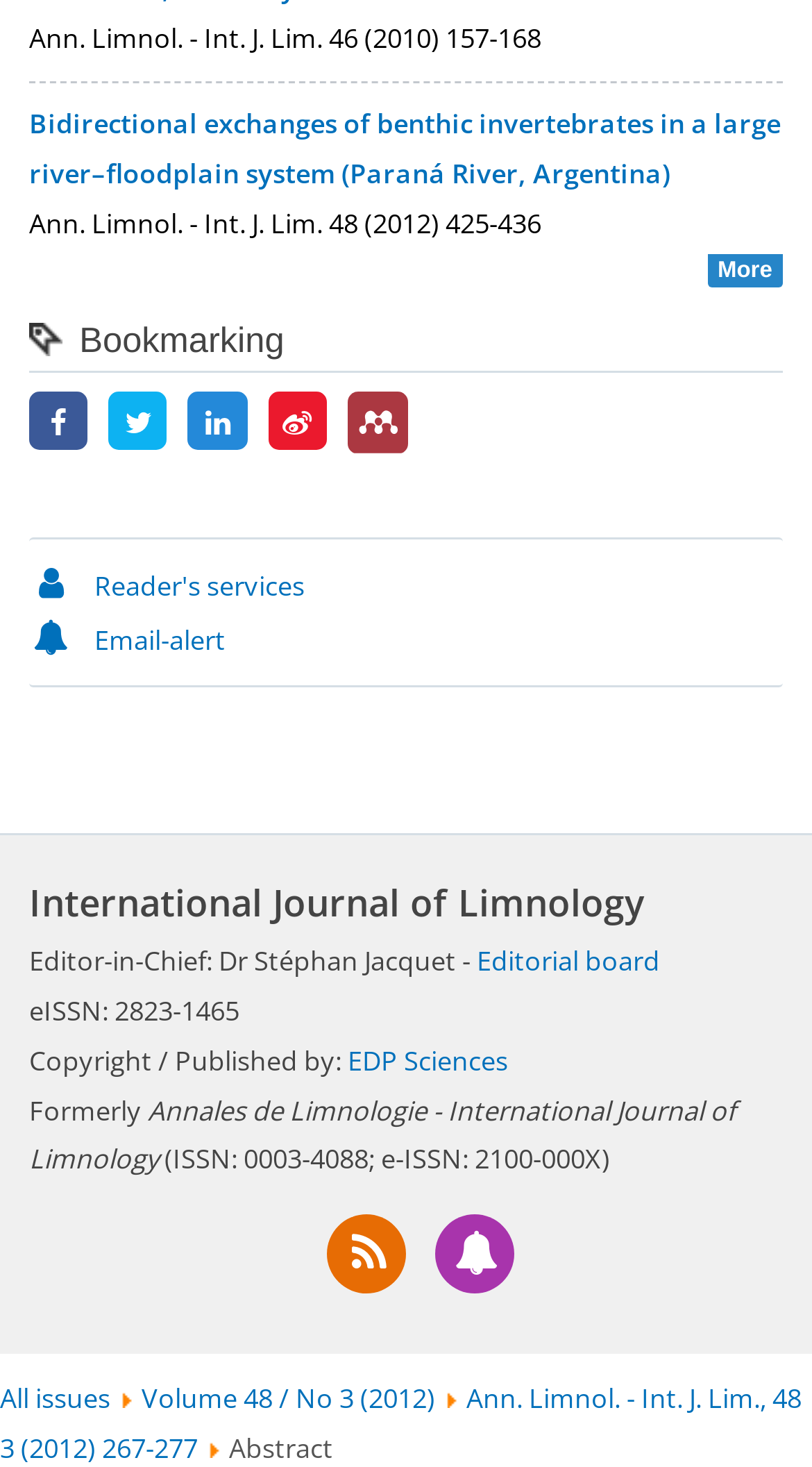Determine the bounding box coordinates of the clickable region to execute the instruction: "Explore Mendeley services". The coordinates should be four float numbers between 0 and 1, denoted as [left, top, right, bottom].

[0.428, 0.289, 0.504, 0.315]